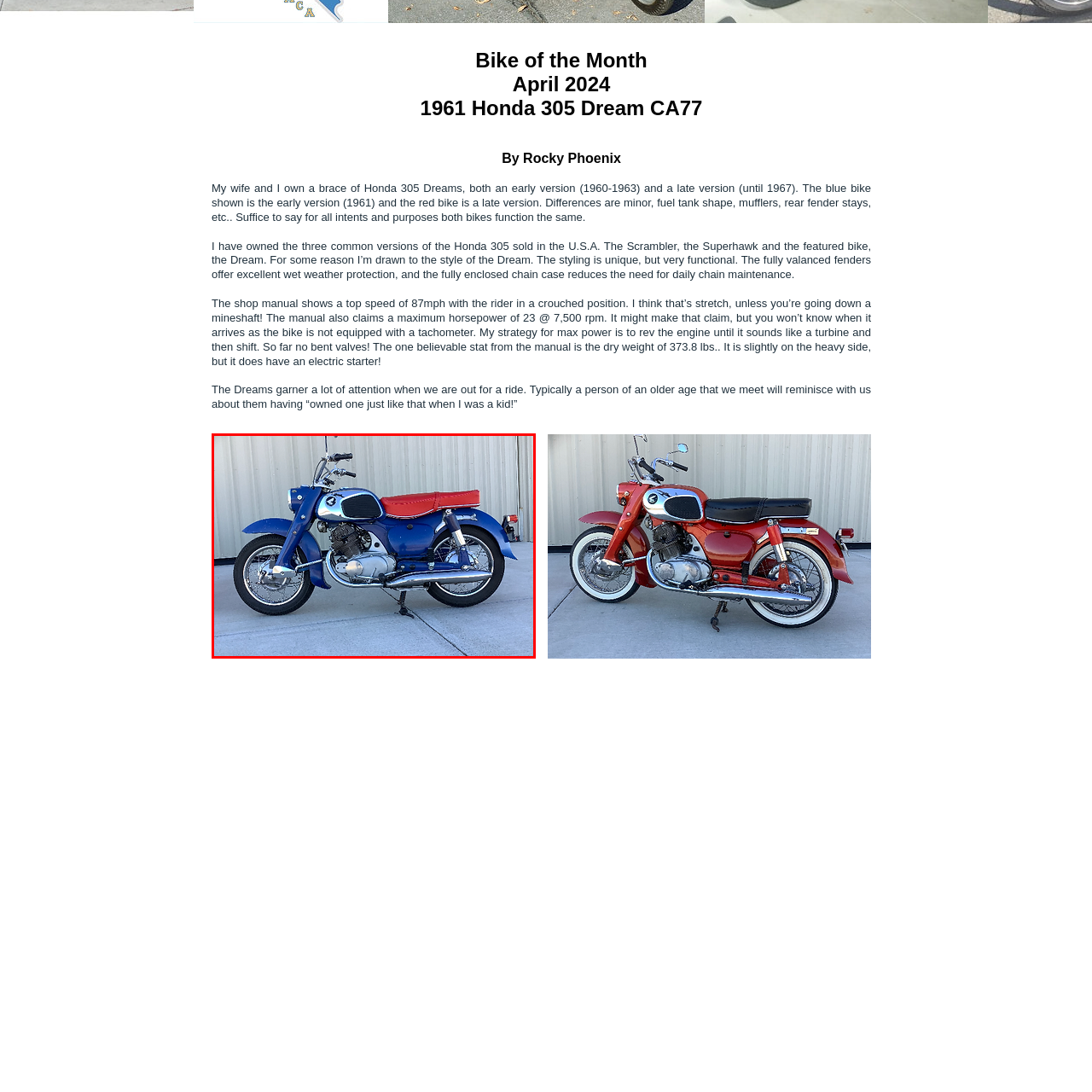Examine the image within the red border and provide a concise answer: What is the material of the surface the bike is on?

Concrete